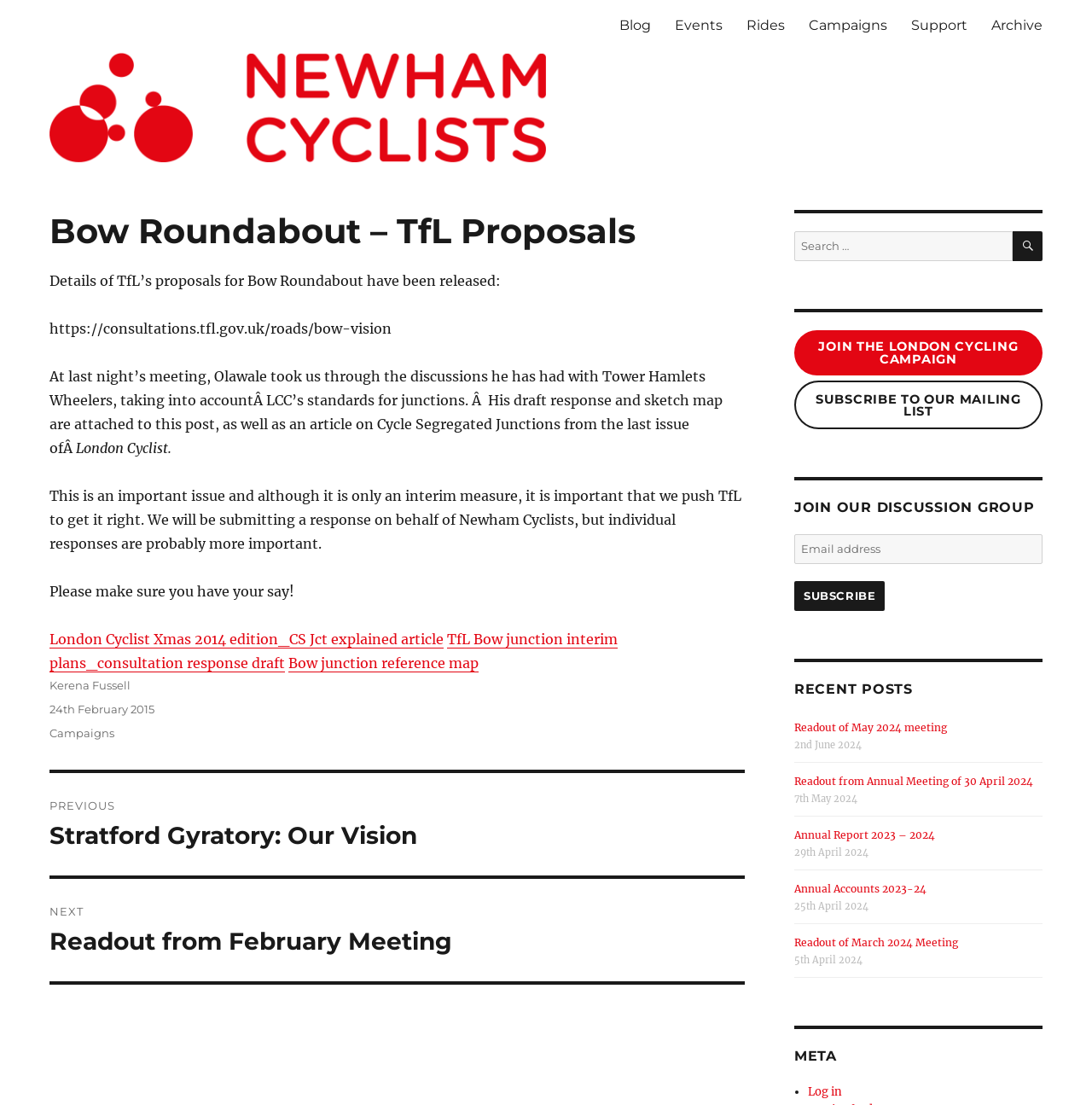Offer a meticulous description of the webpage's structure and content.

The webpage is about Newham Cyclists, a cycling advocacy group. At the top, there is a navigation menu with links to "Blog", "Events", "Rides", "Campaigns", "Support", and "Archive". Below the menu, there is a header section with a link to "Newham Cyclists" and an image of the same name.

The main content of the page is an article about TfL's proposals for Bow Roundabout. The article has a heading "Bow Roundabout – TfL Proposals" and provides details about the proposals, including a link to the consultation website. The article also mentions a meeting where the proposals were discussed and provides a draft response and a sketch map.

There are several links to related articles and documents, including a London Cyclist article about cycle-segregated junctions and a draft consultation response. The article concludes with a call to action, encouraging readers to submit their responses to the consultation.

At the bottom of the page, there is a footer section with links to the author of the article, categories, and a "Posted on" date. There is also a navigation section with links to previous and next posts.

On the right-hand side of the page, there is a sidebar with several sections. The first section has a search box and a button to search for posts. Below the search box, there are links to join the London Cycling Campaign, subscribe to the mailing list, and join a discussion group. There is also a section with recent posts, including links to readouts of meetings and annual reports.

Overall, the webpage is focused on providing information and resources related to cycling advocacy and campaigns in Newham.